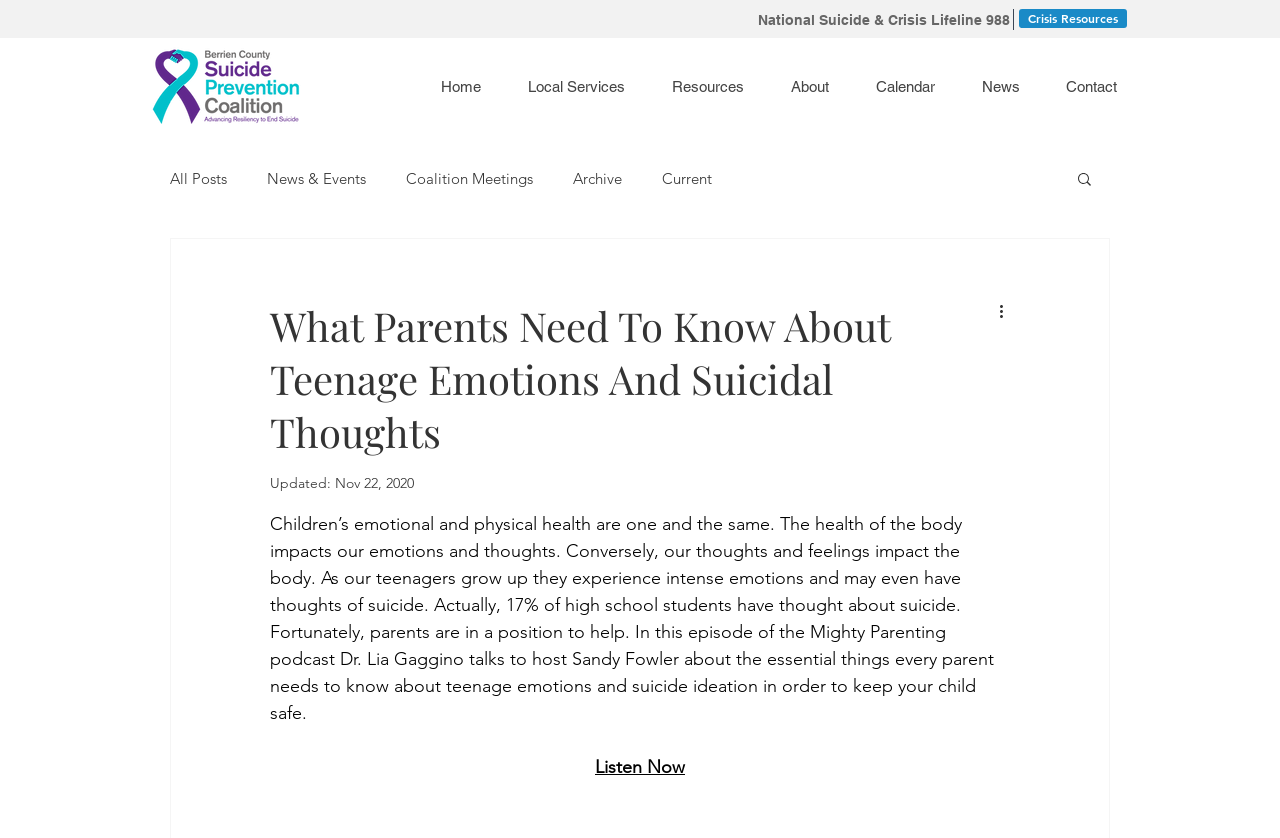What is the date of the article update?
From the image, provide a succinct answer in one word or a short phrase.

Nov 22, 2020